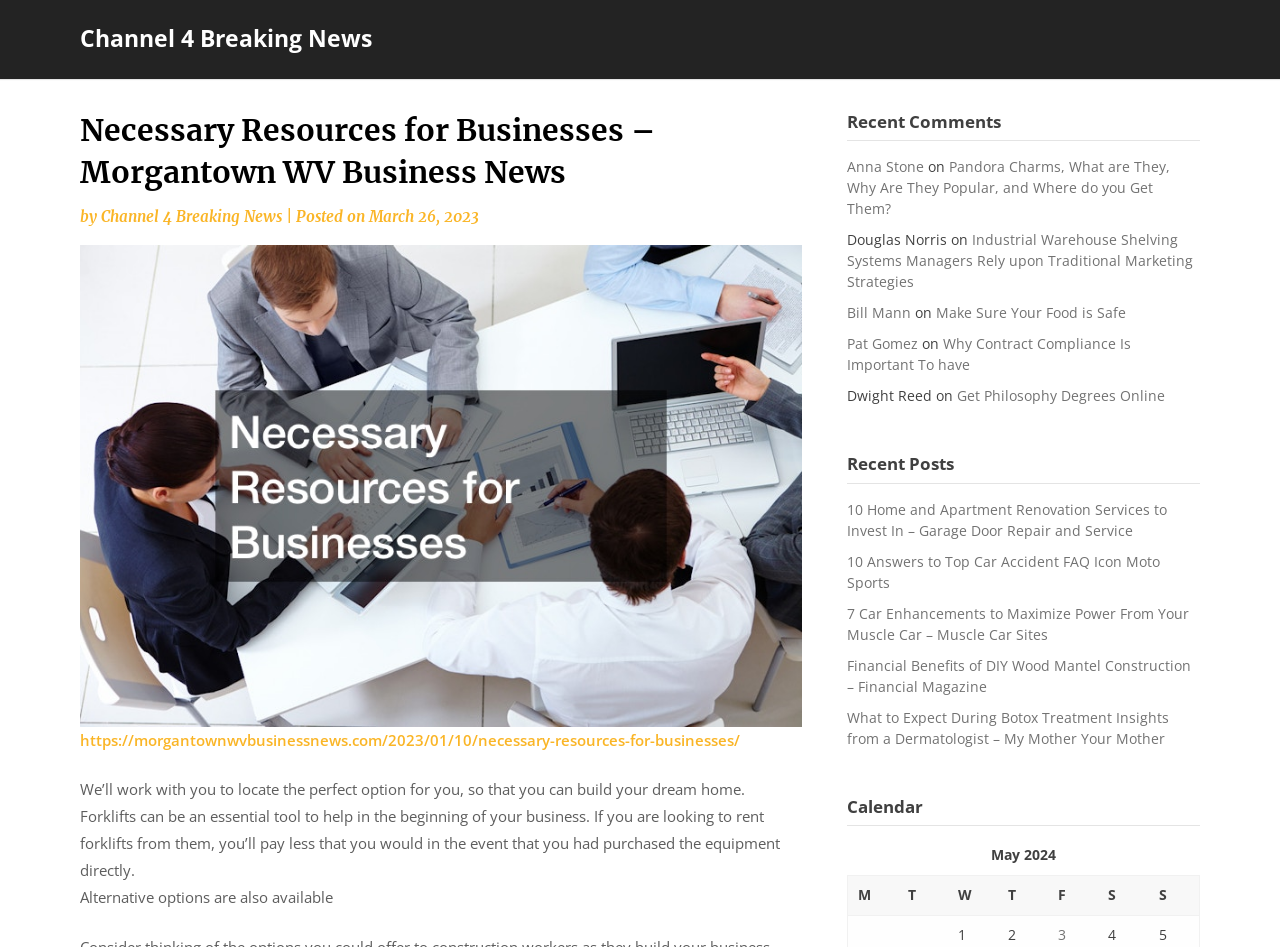What is the name of the news channel?
Using the image as a reference, give an elaborate response to the question.

The name of the news channel can be found in the heading element at the top of the webpage, which reads 'Channel 4 Breaking News'.